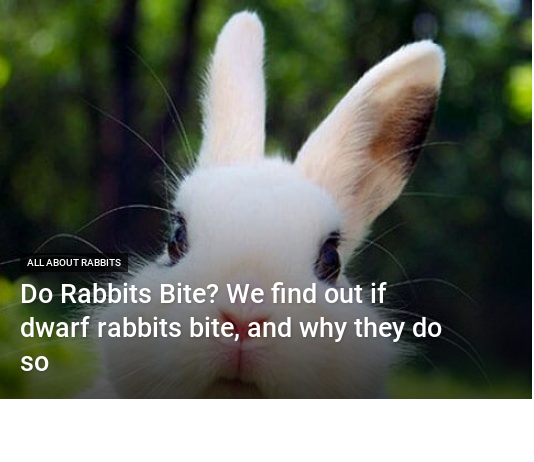Offer a detailed narrative of the scene depicted in the image.

The image features an adorable dwarf rabbit with large, expressive eyes and prominent ears, set against a natural backdrop of soft greenery. This charming scene is associated with an article titled "Do Rabbits Bite? We find out if dwarf rabbits bite, and why they do so," which is part of the section "All About Rabbits." The content promises to explore the behaviors and reasons behind biting in dwarf rabbits, providing valuable insights for potential and current rabbit owners. The combination of the rabbit's captivating gaze and the informative title invites readers to learn more about these enchanting pets.